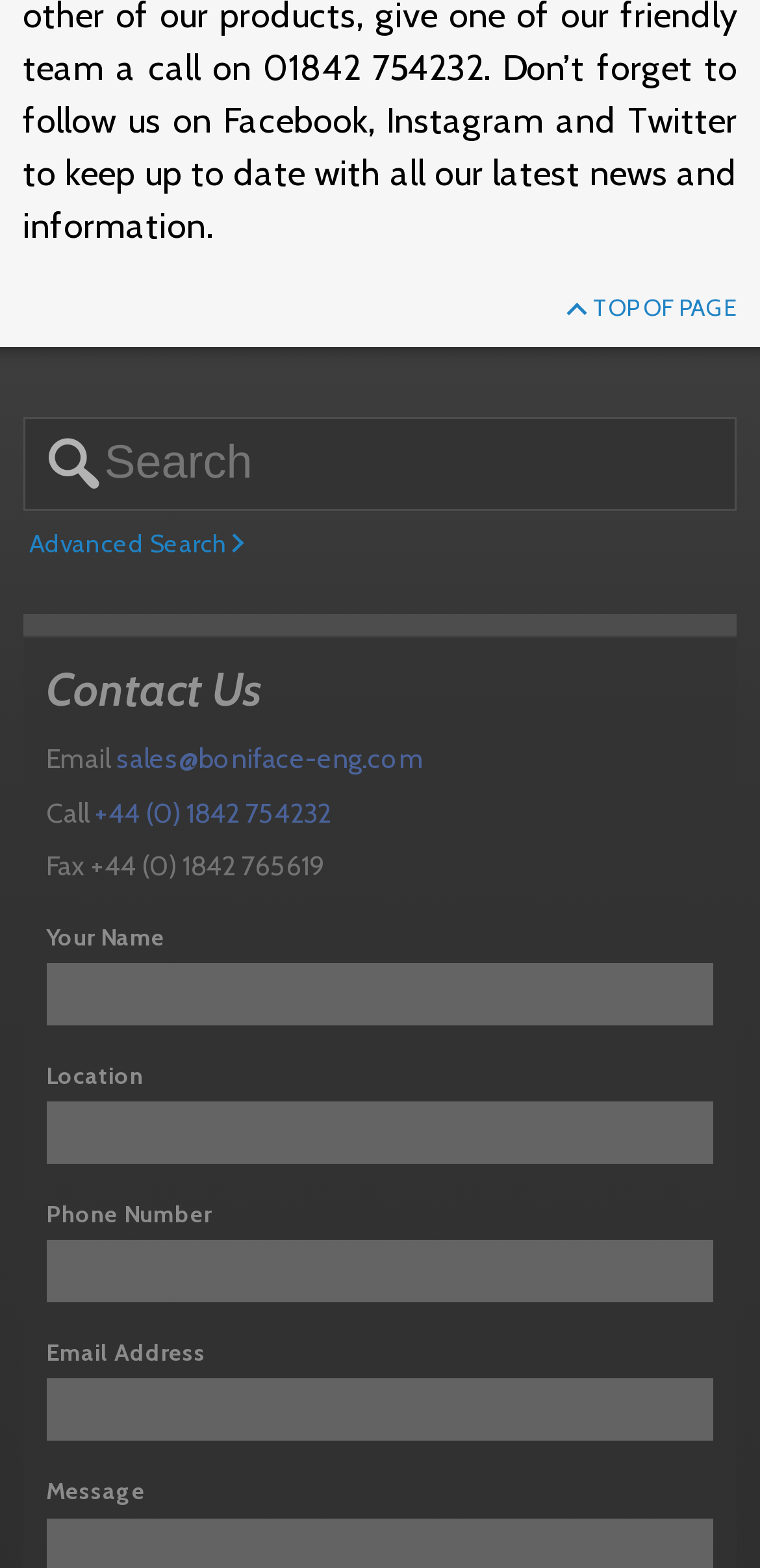Highlight the bounding box coordinates of the element you need to click to perform the following instruction: "Type your message."

[0.061, 0.88, 0.939, 0.919]